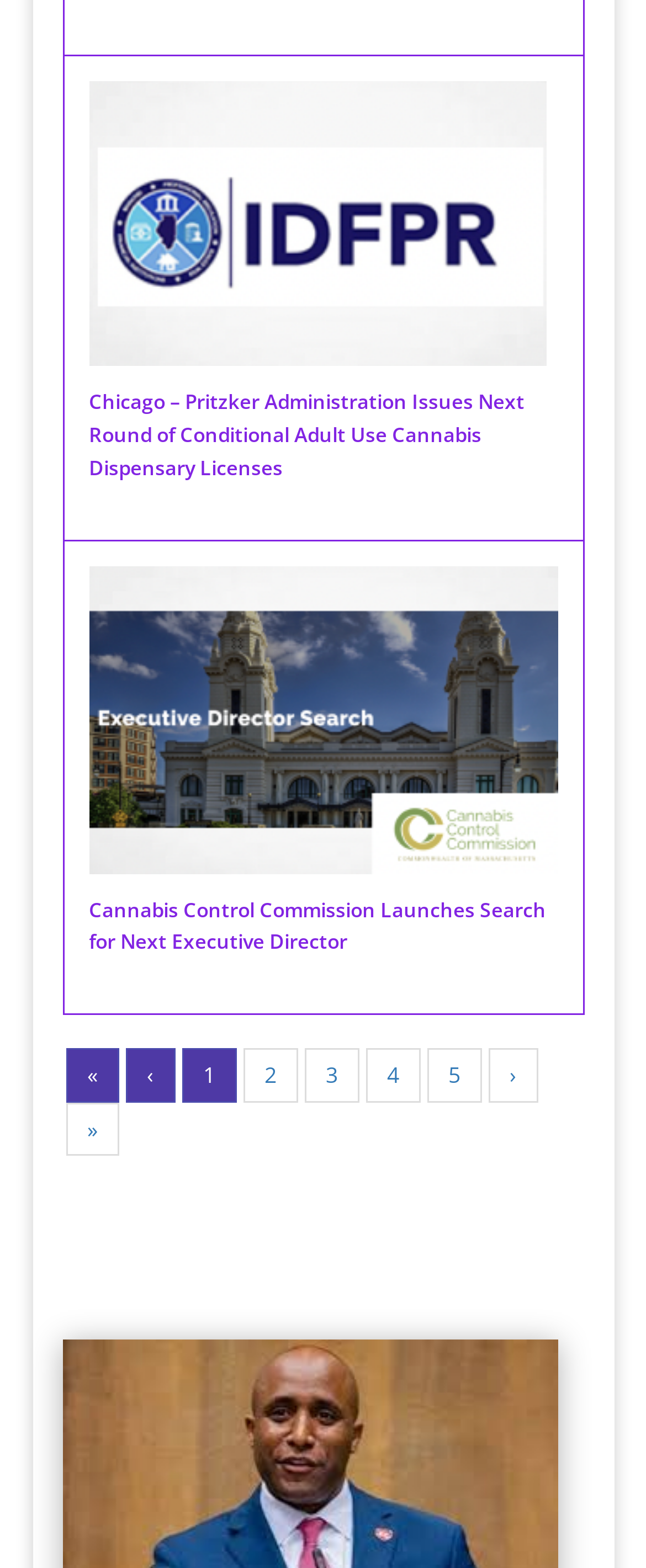Can you find the bounding box coordinates for the UI element given this description: "Pay Now"? Provide the coordinates as four float numbers between 0 and 1: [left, top, right, bottom].

None